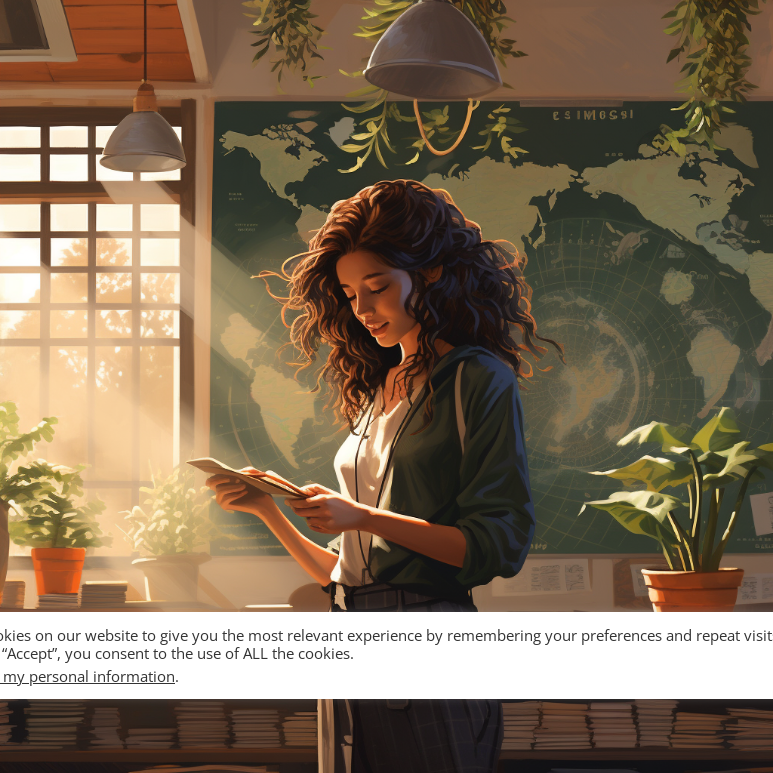Explain the image thoroughly, mentioning every notable detail.

In this warm and inviting classroom setting, a woman with curly hair is captured as she reads a piece of paper, probably reflecting on her lesson or planning an activity. The backdrop features a large world map adorning the wall, surrounded by greenery that adds a touch of nature to the academic environment. Soft, natural light streams through the window, enhancing the cozy atmosphere. Suspended lighting fixtures complement the aesthetic, contributing to the hygge style that emphasizes comfort and relaxation in learning spaces. This image beautifully encapsulates the essence of creating a nurturing and effective educational environment, focusing on personal style and warmth in classrooms.